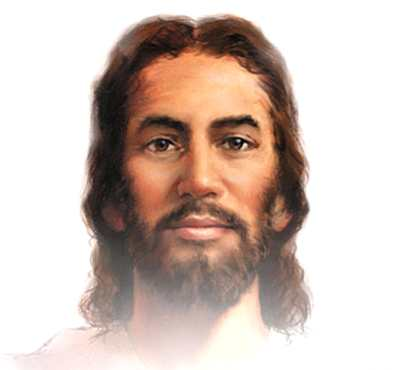Provide a thorough description of the image.

The image depicts a serene representation of a man traditionally understood to be Jesus Christ. With long, flowing hair and a beard, he embodies a gentle yet powerful presence, often associated with compassion and wisdom. The soft focus around his features creates an ethereal quality, enhancing the sense of reverence and spirituality. His expression suggests kindness and understanding, inviting viewers to connect on a deeper level. This portrayal aligns with themes of love, kindness, and the call to treat others with compassion, reflecting the teachings often attributed to him in various religious texts. Notably, it evokes the sentiment of brotherly love and the importance of caring for one another, even for strangers, as highlighted in many passages of scripture.